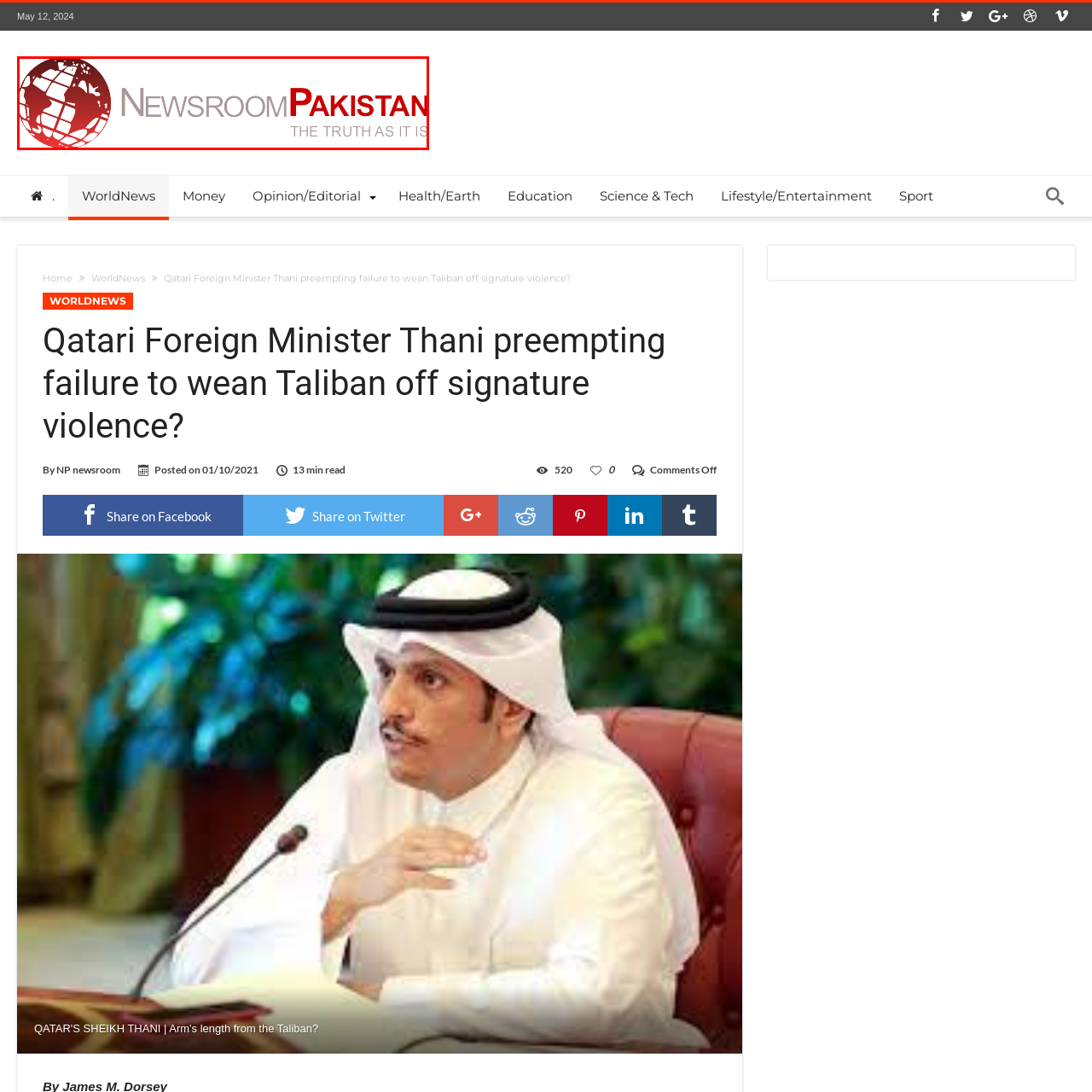What is the tagline of Newsroom Pakistan?
Pay attention to the image within the red bounding box and answer using just one word or a concise phrase.

THE TRUTH AS IT IS